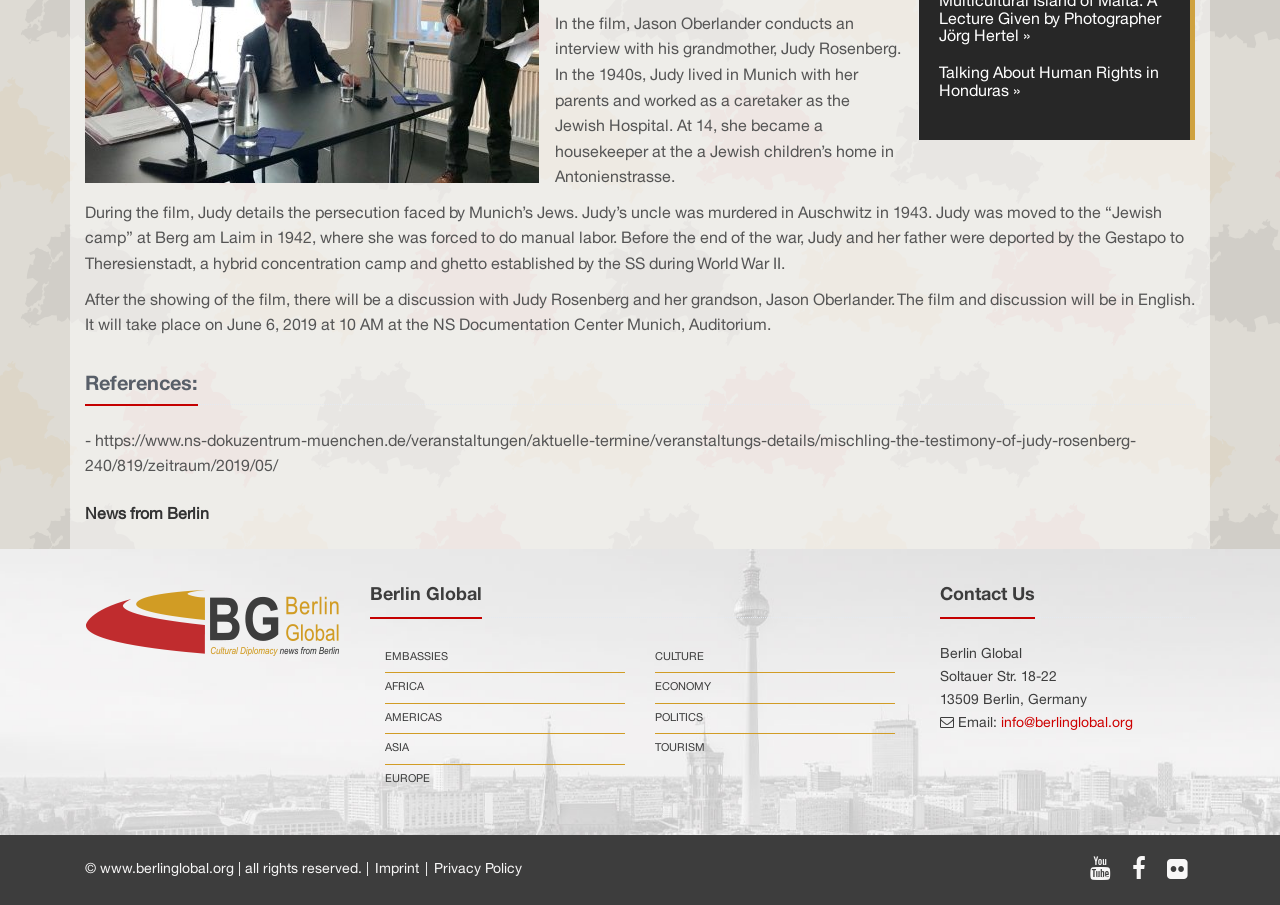Please determine the bounding box coordinates for the UI element described as: "Imprint".

[0.293, 0.953, 0.327, 0.968]